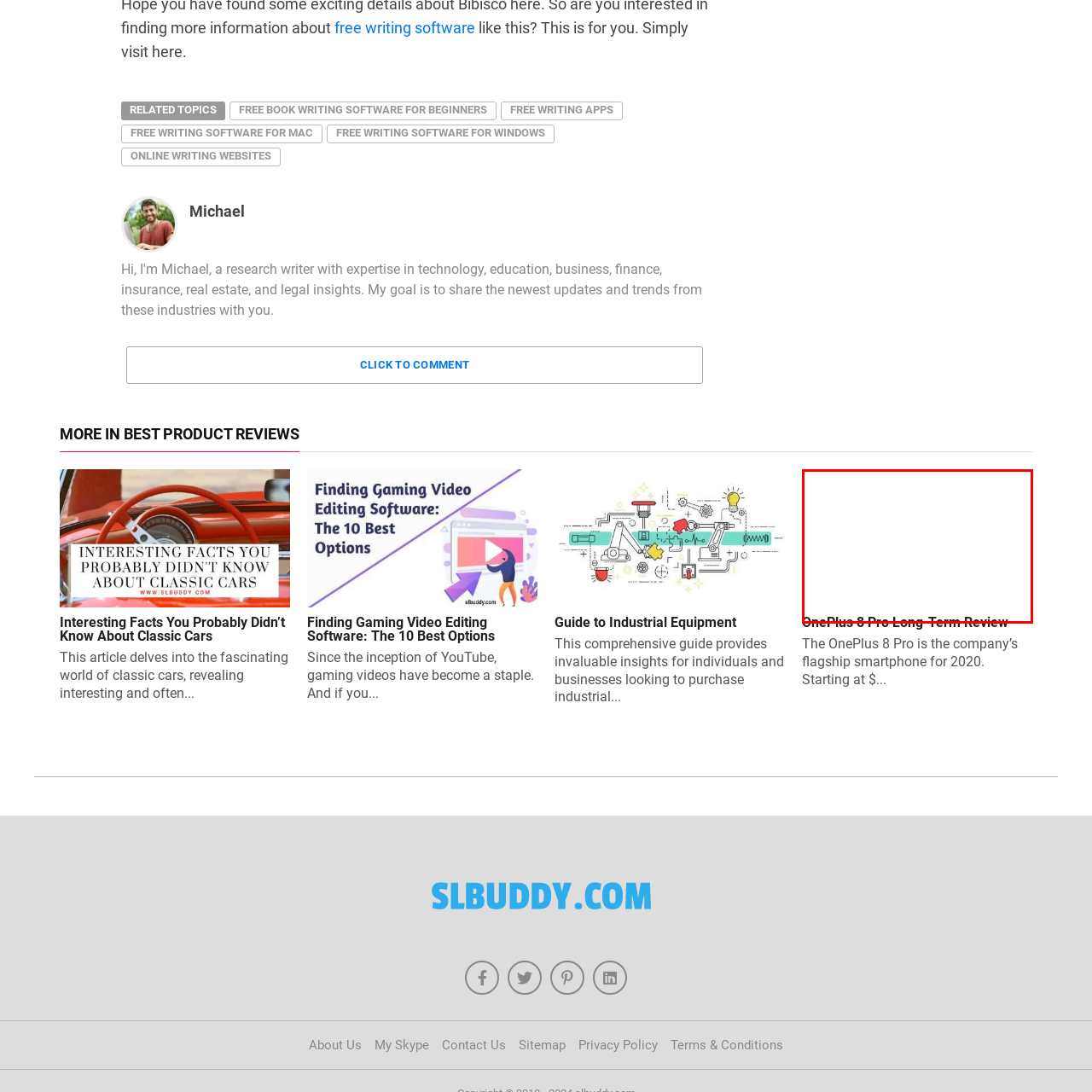Look closely at the image within the red bounding box, What is the purpose of the review? Respond with a single word or short phrase.

To provide insights for potential buyers